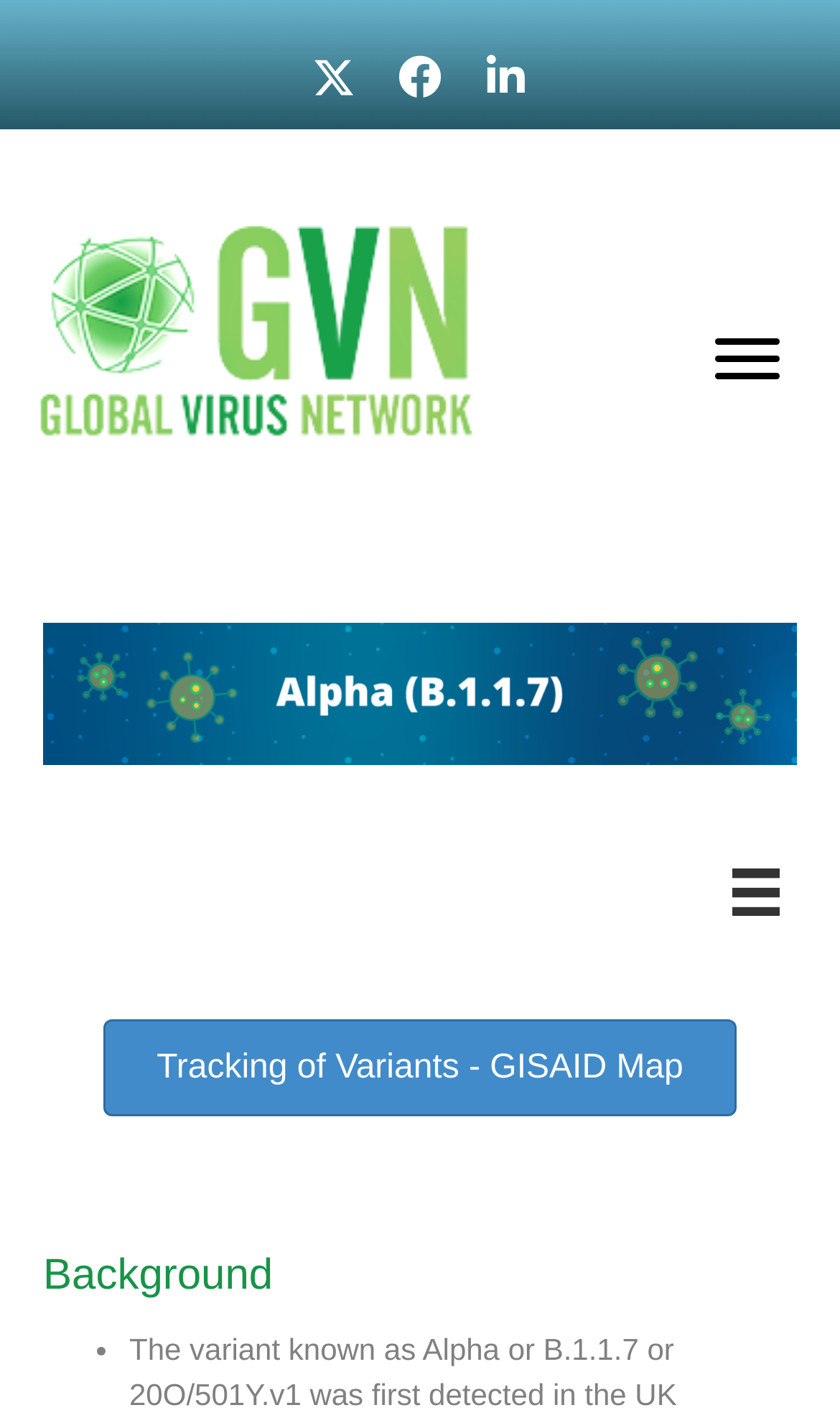What is the purpose of the 'Menu' button?
Give a comprehensive and detailed explanation for the question.

When the 'Menu' button is clicked, it shows the 'variant-headers-01' image, which suggests that the button is used to show variant headers.